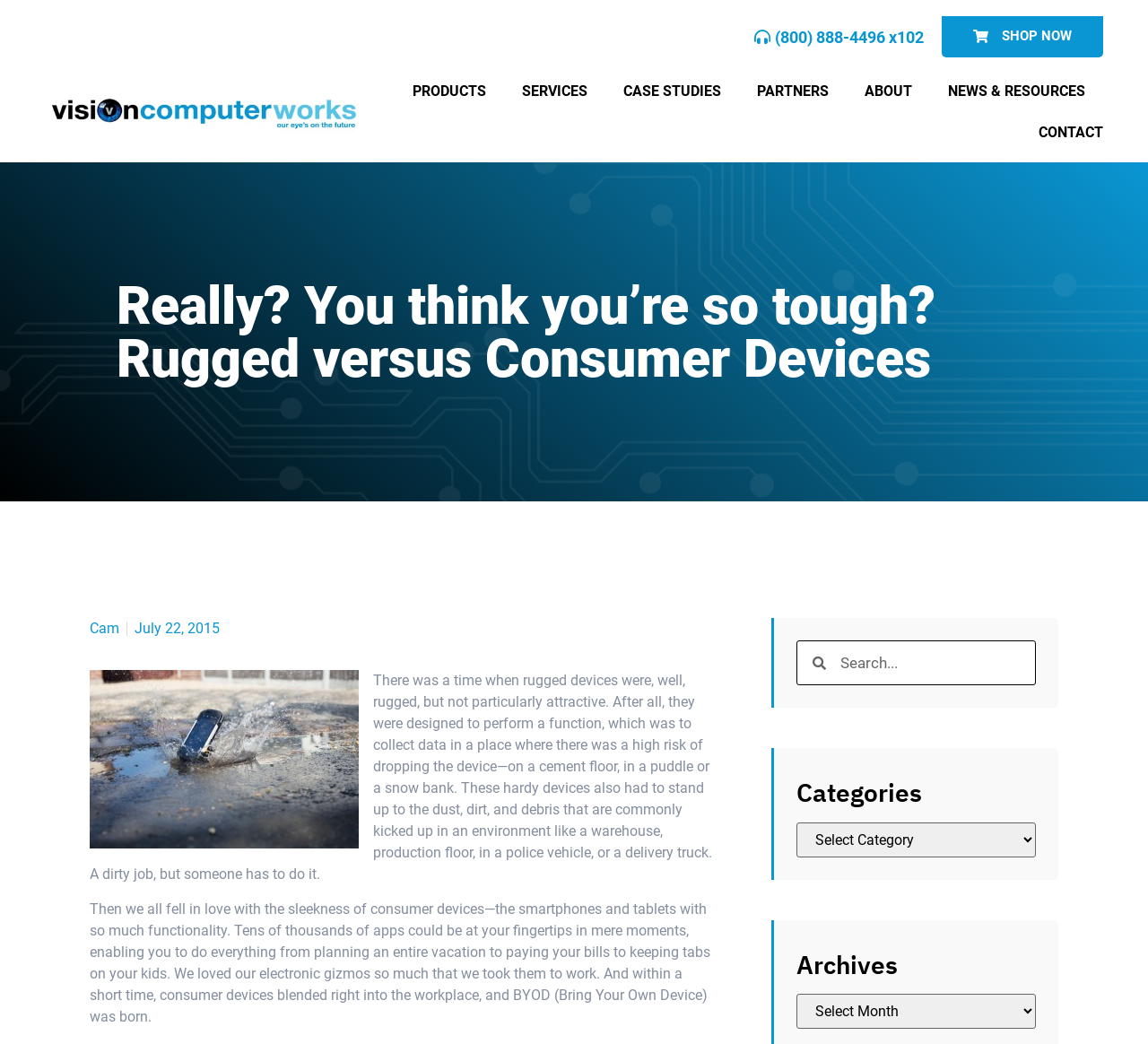Refer to the image and offer a detailed explanation in response to the question: How many categories are listed in the sidebar?

I counted the number of categories listed in the sidebar by looking at the section with the heading 'Categories', which has 5 options.